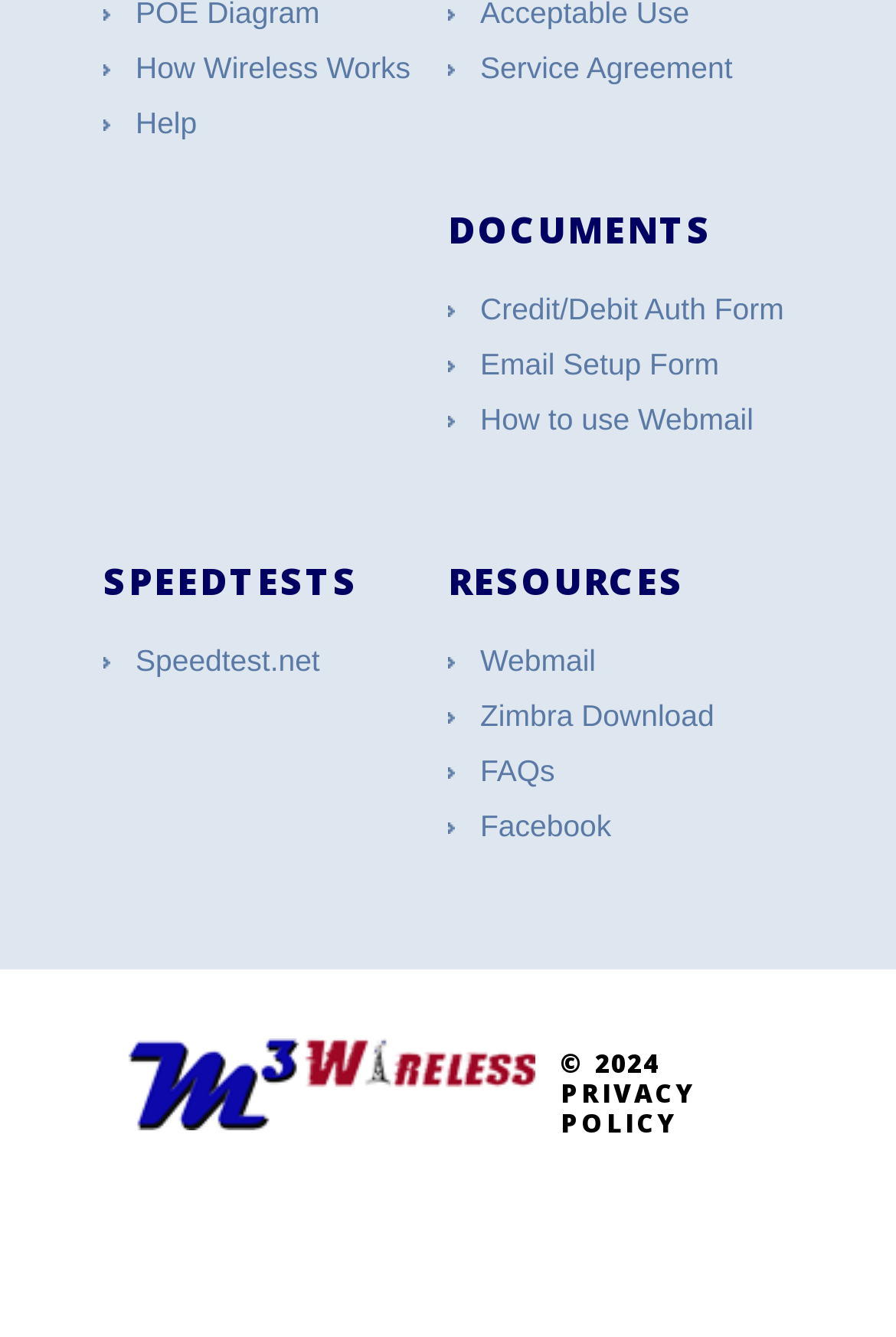Can you identify the bounding box coordinates of the clickable region needed to carry out this instruction: 'Learn about how wireless works'? The coordinates should be four float numbers within the range of 0 to 1, stated as [left, top, right, bottom].

[0.151, 0.037, 0.458, 0.063]